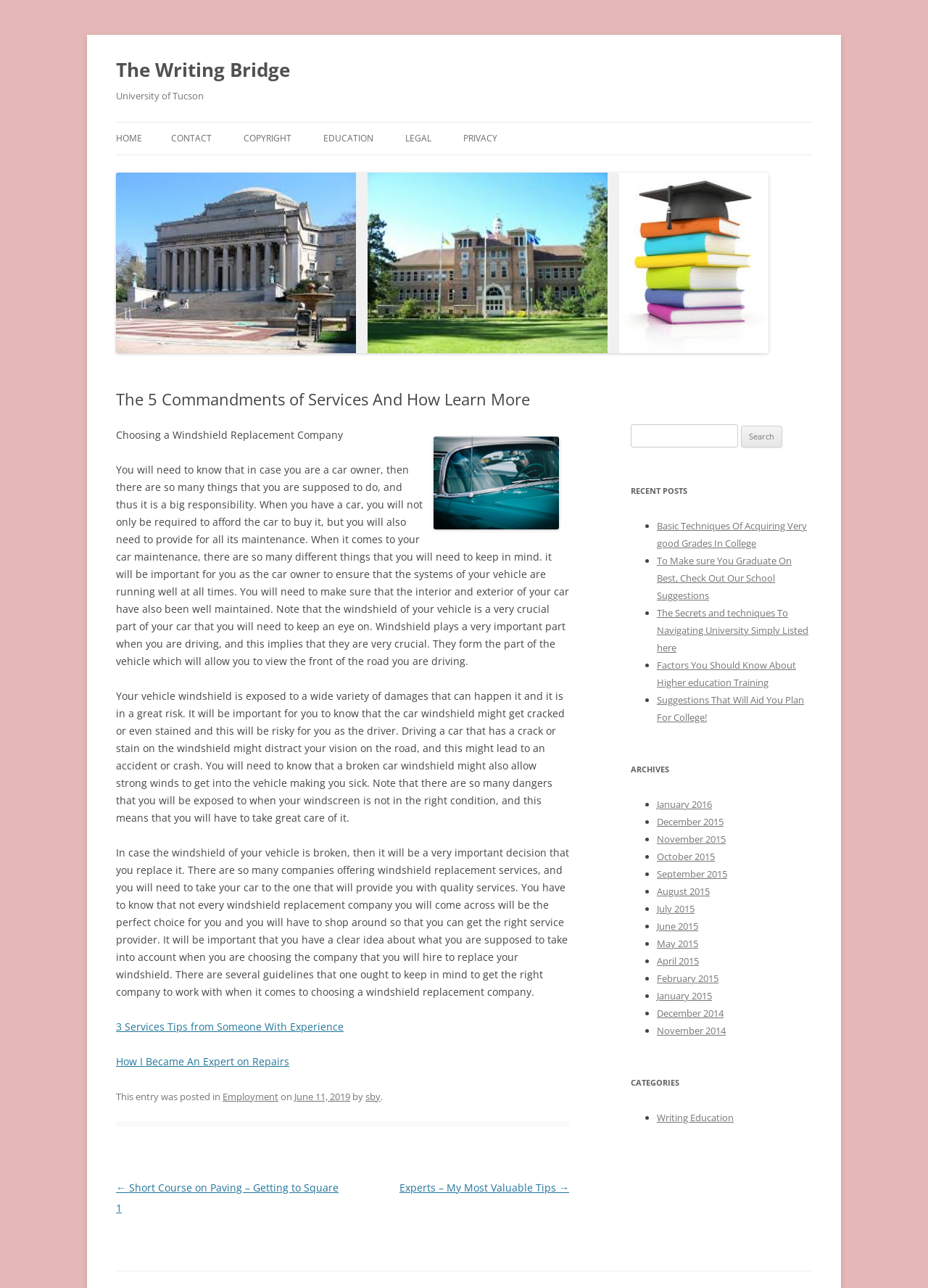Could you determine the bounding box coordinates of the clickable element to complete the instruction: "Read the article 'The 5 Commandments of Services And How Learn More'"? Provide the coordinates as four float numbers between 0 and 1, i.e., [left, top, right, bottom].

[0.125, 0.303, 0.613, 0.317]